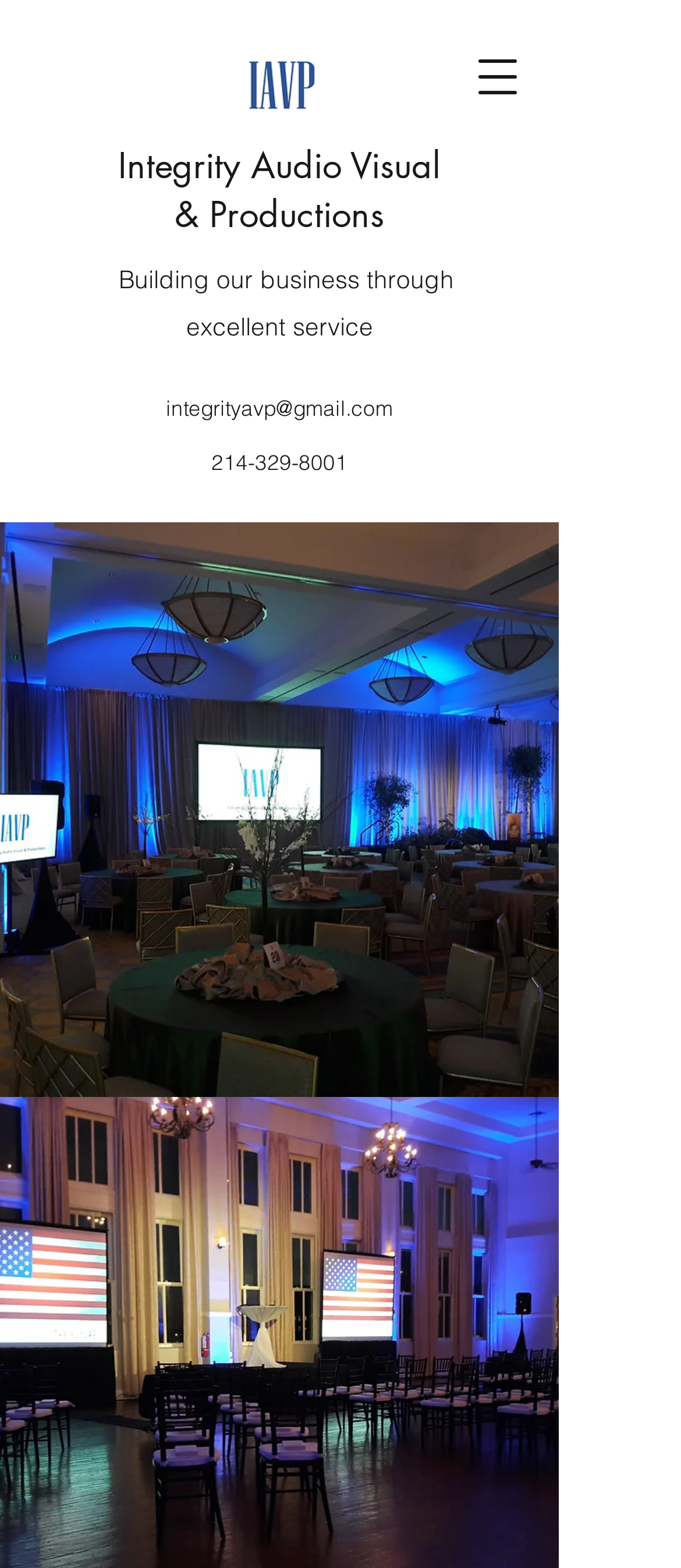Find the bounding box of the UI element described as follows: "integrityavp@gmail.com".

[0.244, 0.252, 0.577, 0.269]